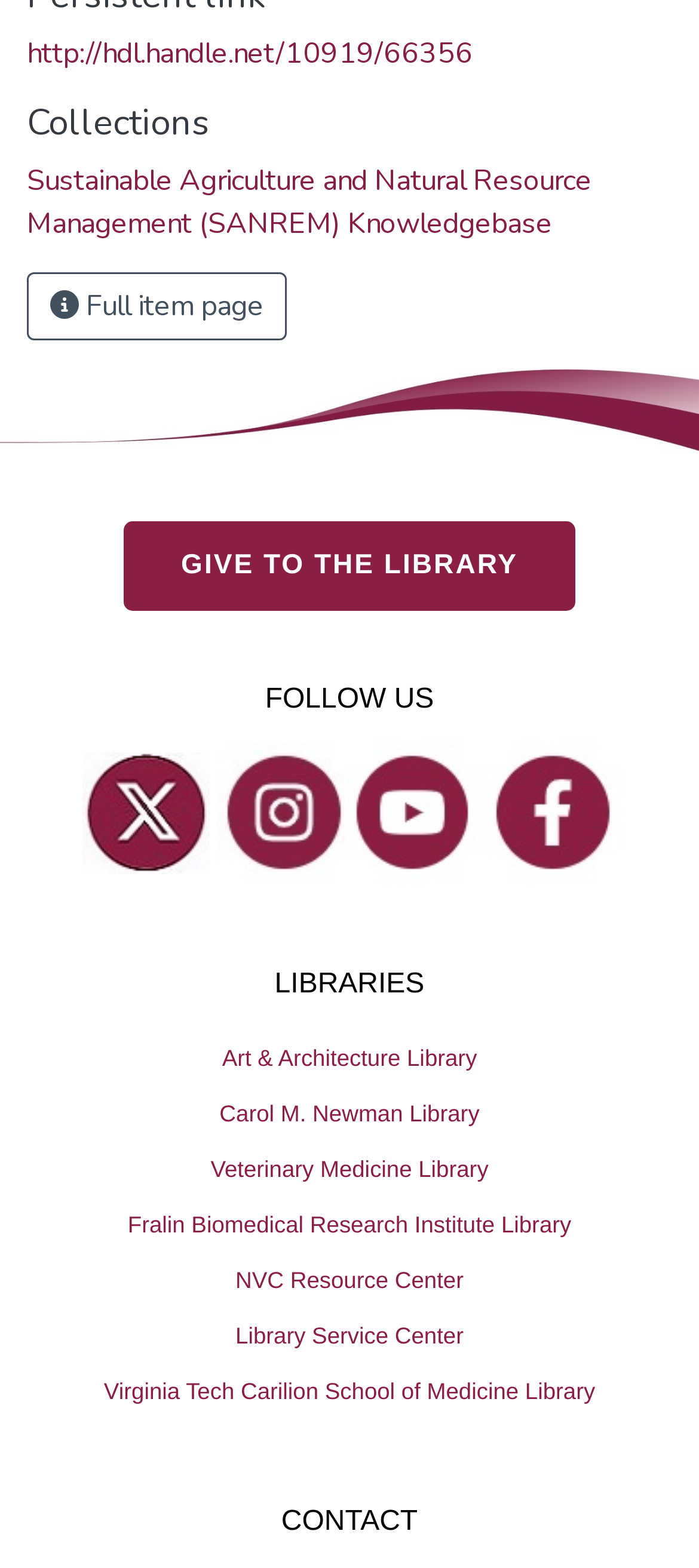Identify and provide the bounding box for the element described by: "NVC Resource Center".

[0.0, 0.798, 1.0, 0.834]